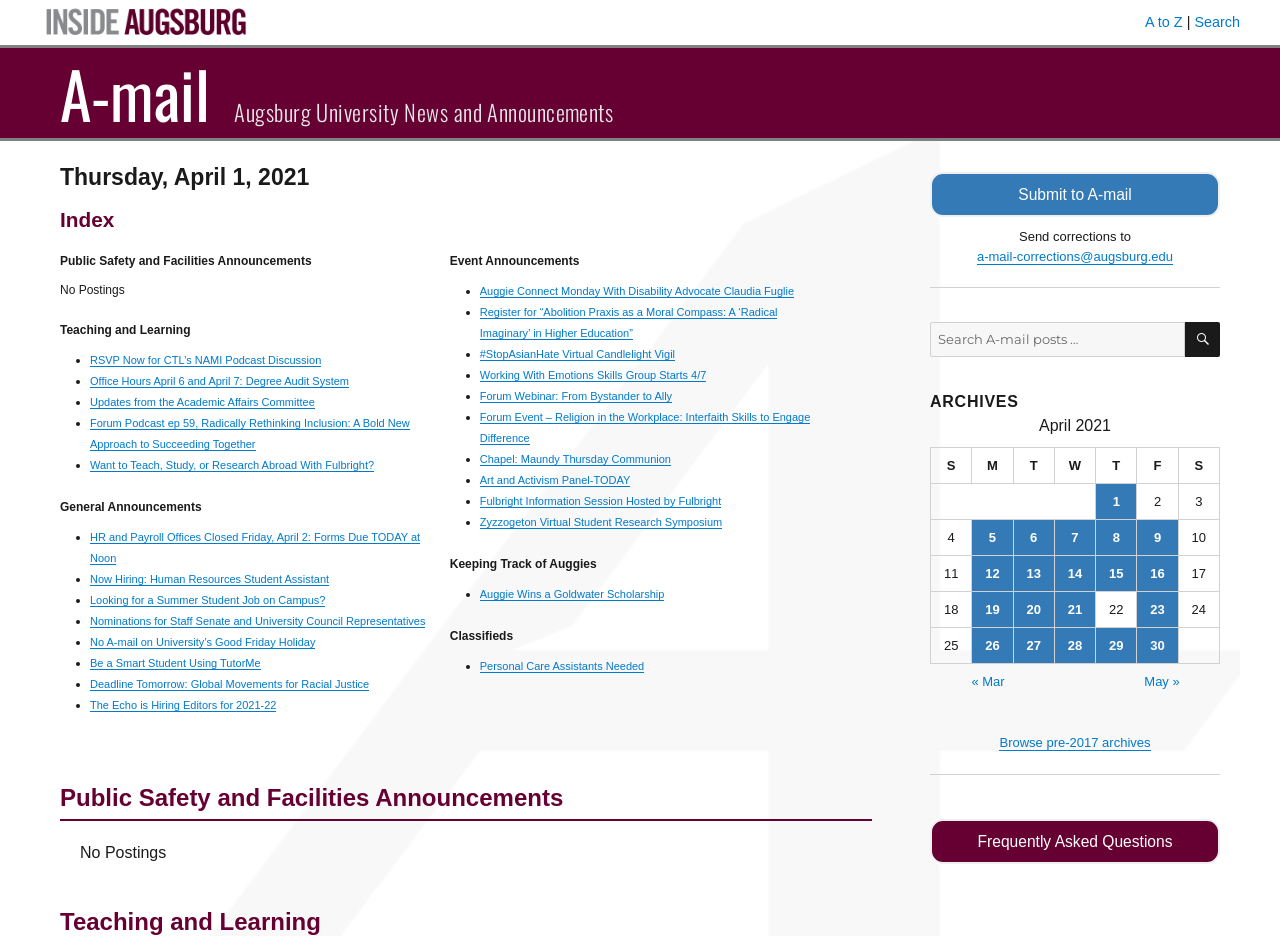How many list markers are there in the 'Keeping Track of Auggies' section?
Look at the image and respond with a one-word or short phrase answer.

1